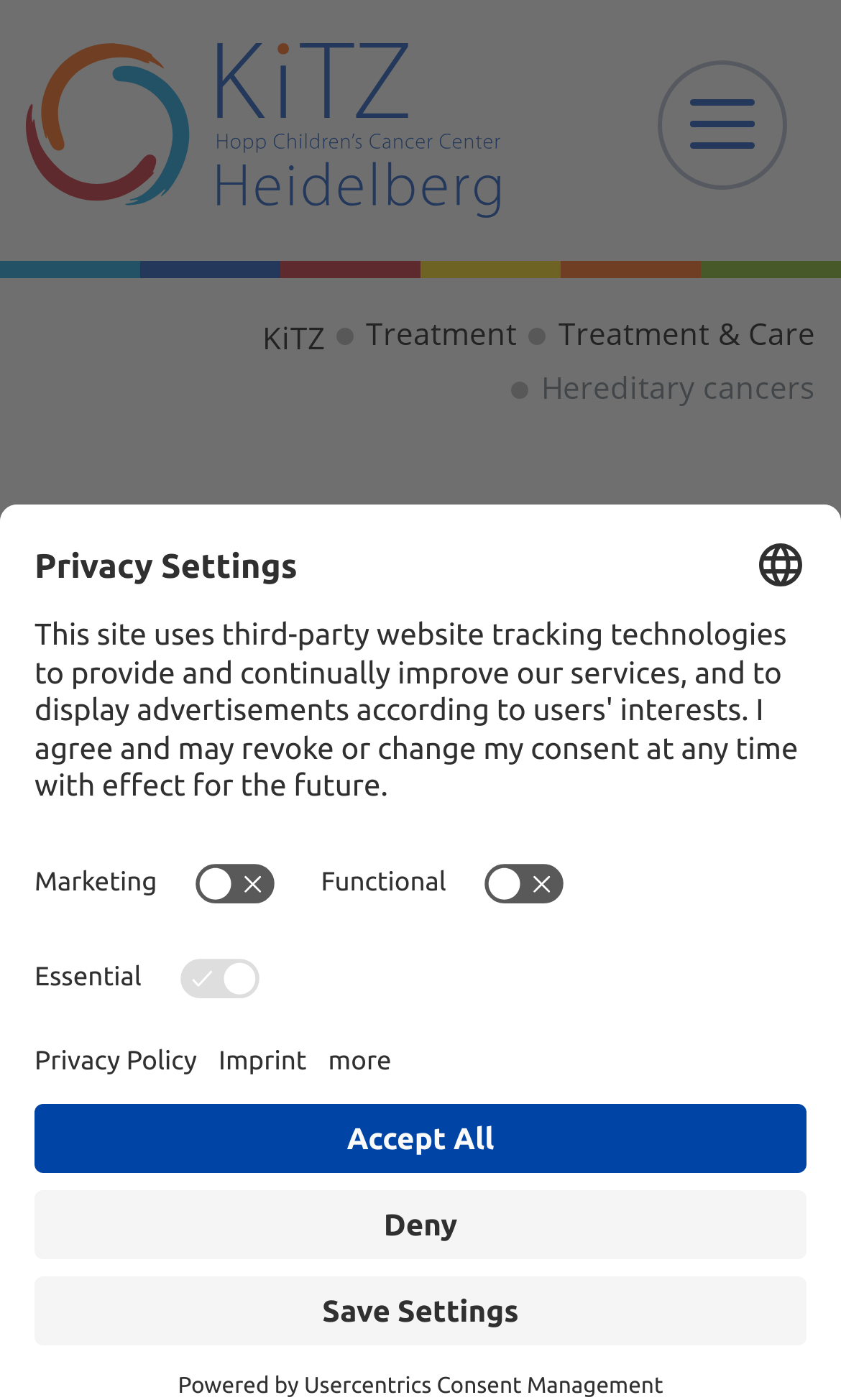Please extract the webpage's main title and generate its text content.

Treatment of hereditary cancers